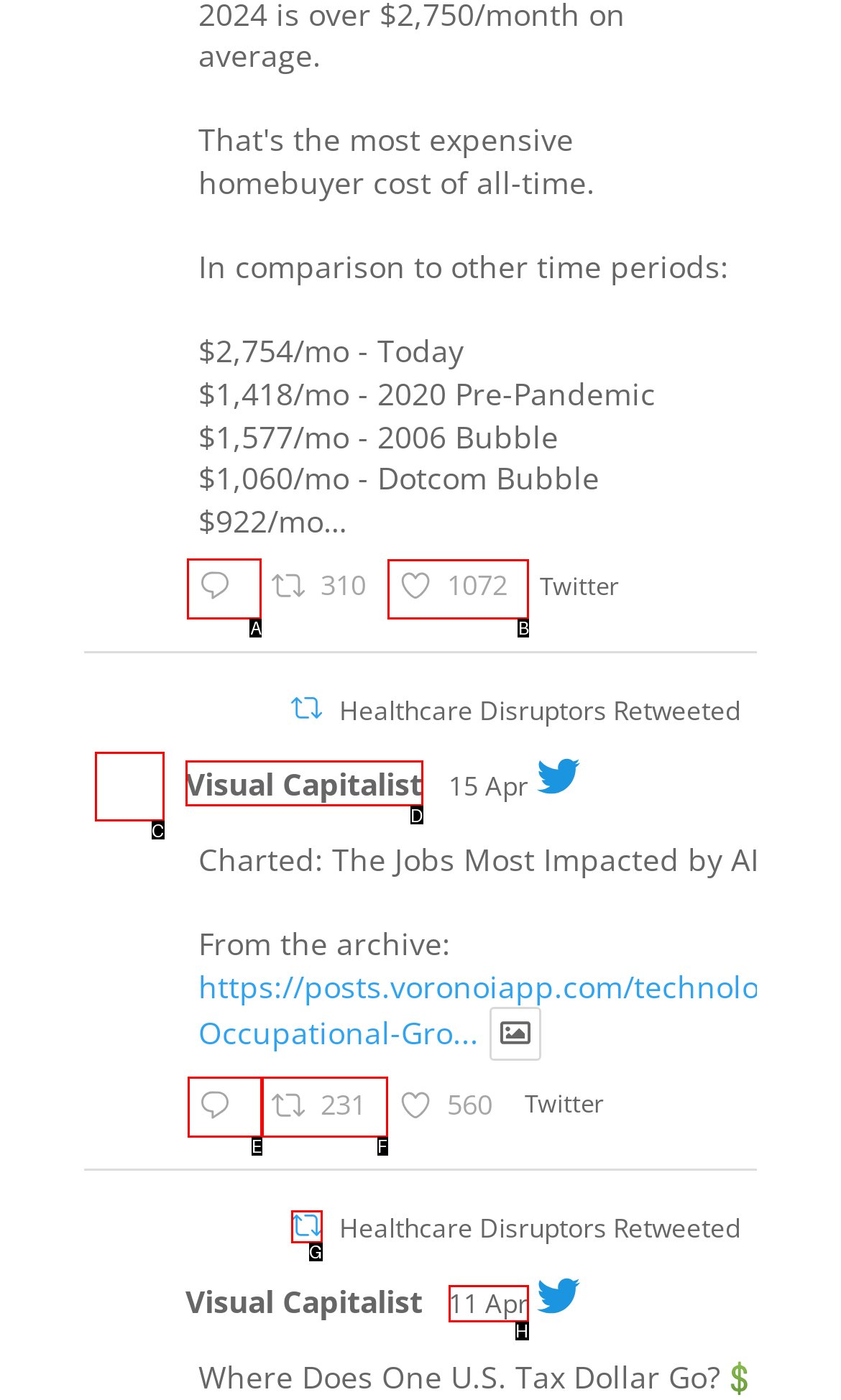Which option should you click on to fulfill this task: Reply on Twitter? Answer with the letter of the correct choice.

A